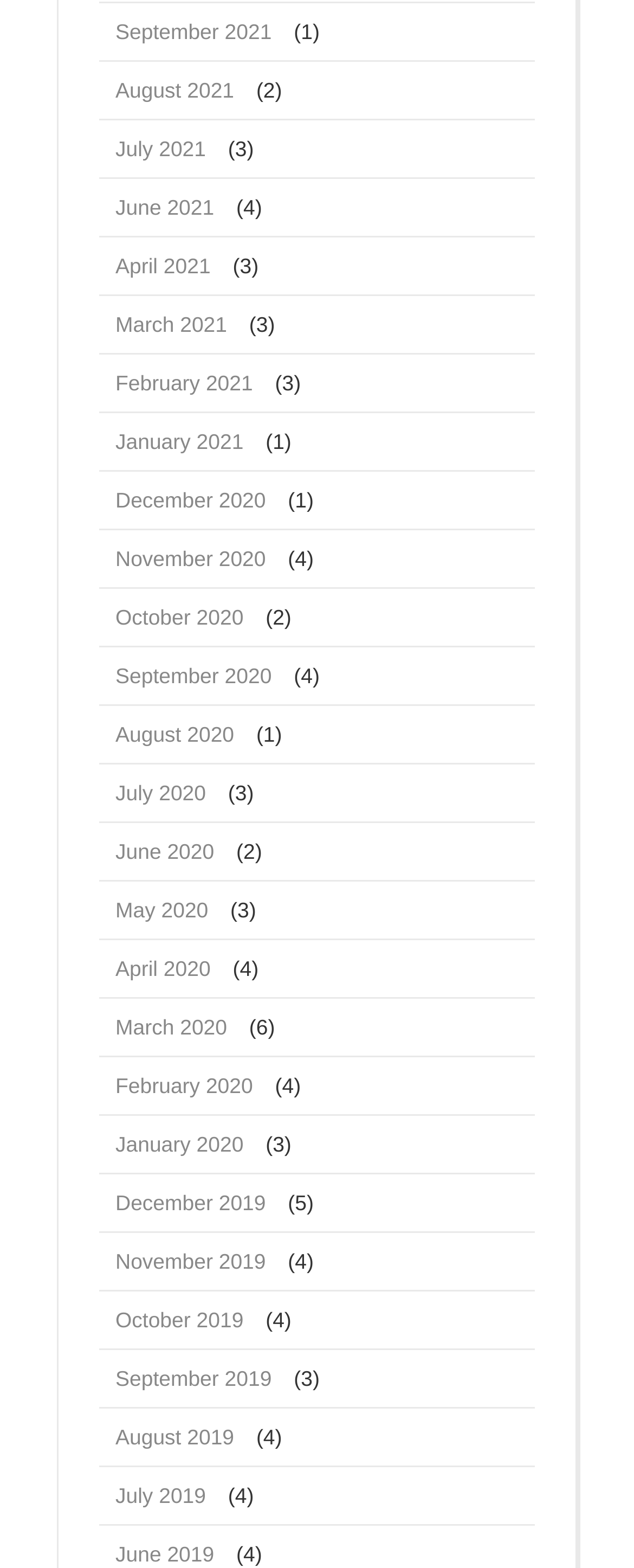Locate the bounding box coordinates of the element that should be clicked to execute the following instruction: "View September 2021".

[0.156, 0.002, 0.454, 0.038]